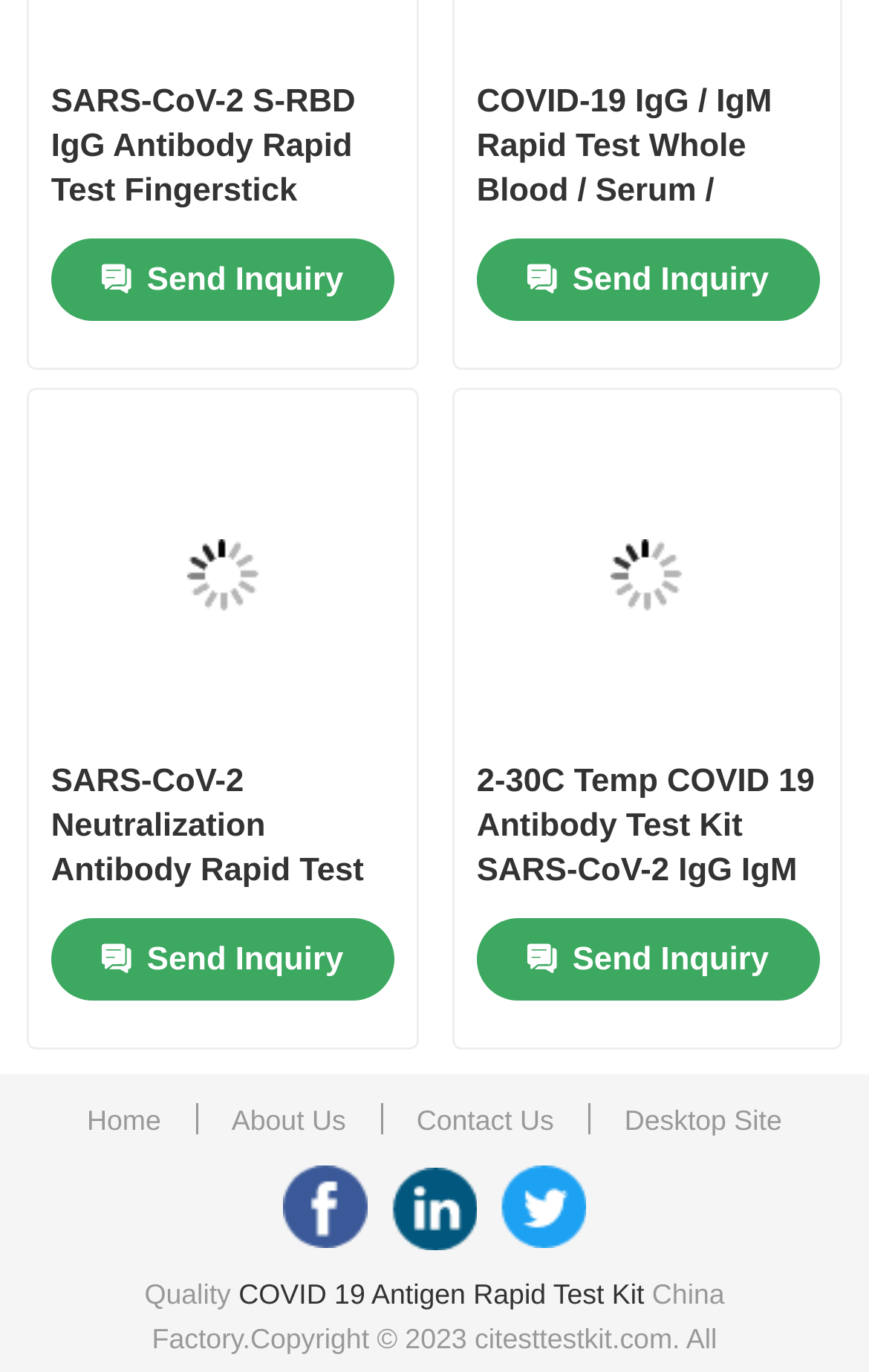Specify the bounding box coordinates of the element's area that should be clicked to execute the given instruction: "Click on the 'Home' link". The coordinates should be four float numbers between 0 and 1, i.e., [left, top, right, bottom].

[0.08, 0.121, 0.92, 0.211]